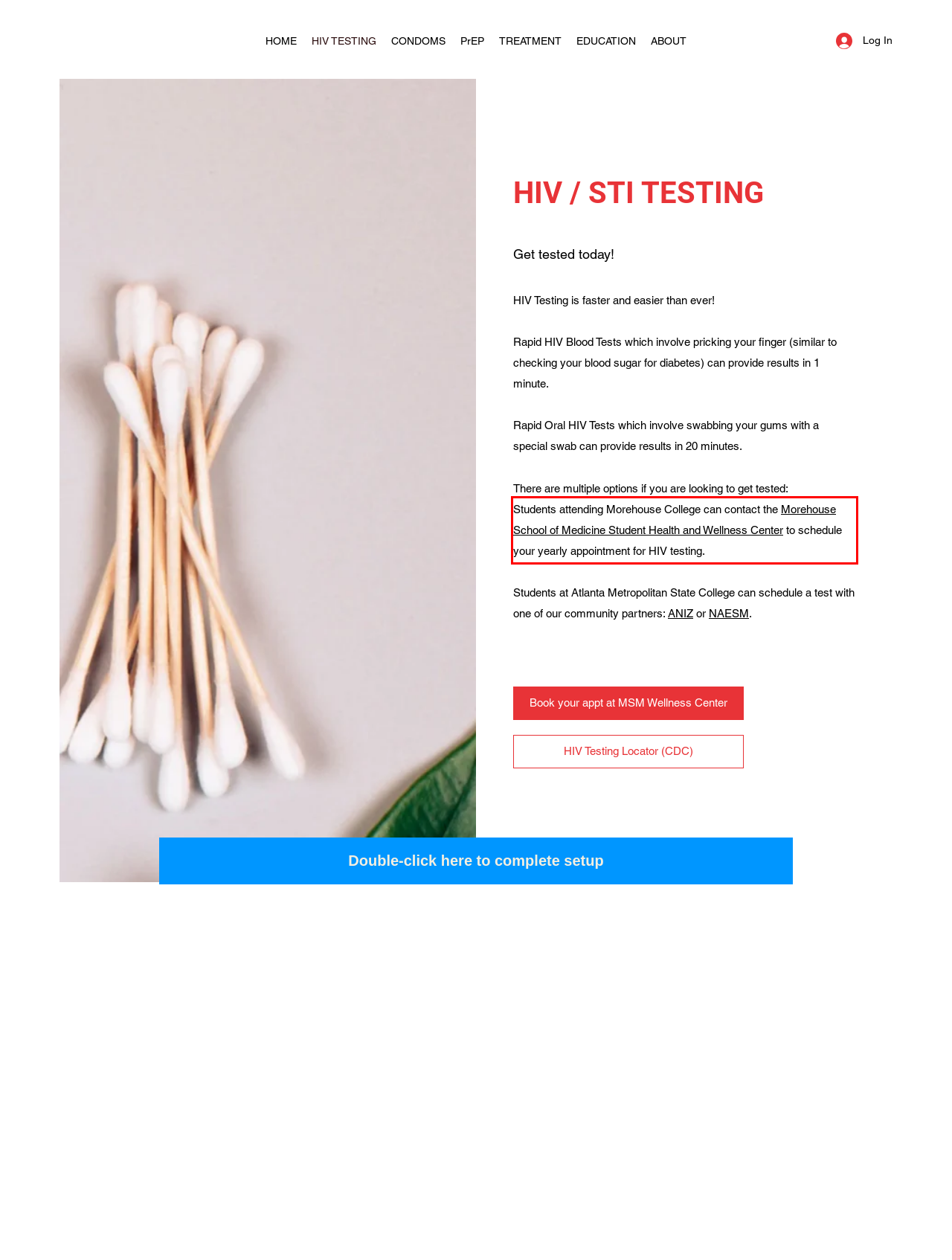Look at the screenshot of the webpage, locate the red rectangle bounding box, and generate the text content that it contains.

Students attending Morehouse College can contact the Morehouse School of Medicine Student Health and Wellness Center to schedule your yearly appointment for HIV testing.